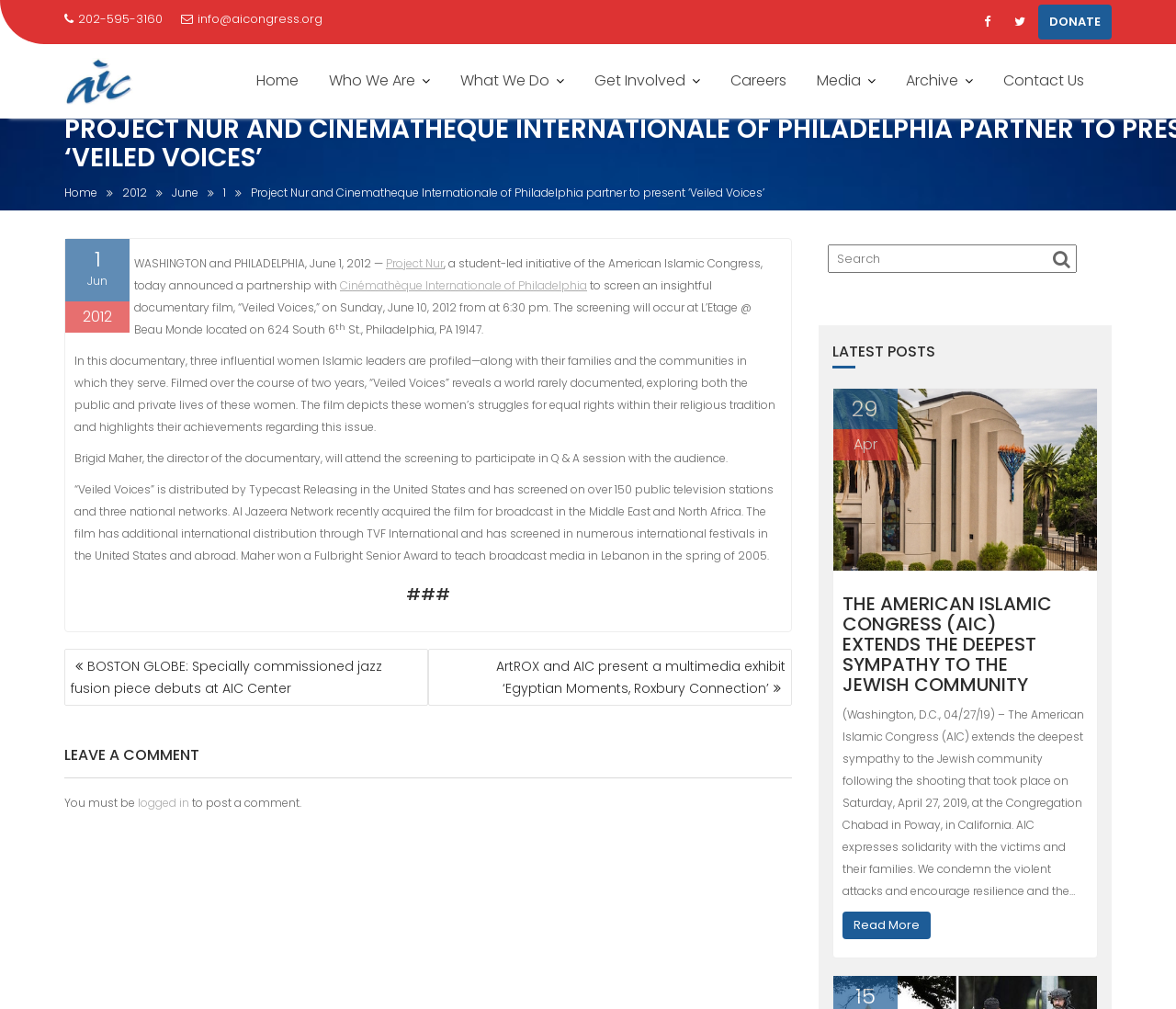How many links are there in the navigation section?
Examine the image closely and answer the question with as much detail as possible.

I found the navigation section by looking at the bottom of the webpage, where the navigation links are usually located. There are two links in the navigation section, one for 'POST NAVIGATION' and another for 'LEAVE A COMMENT'.